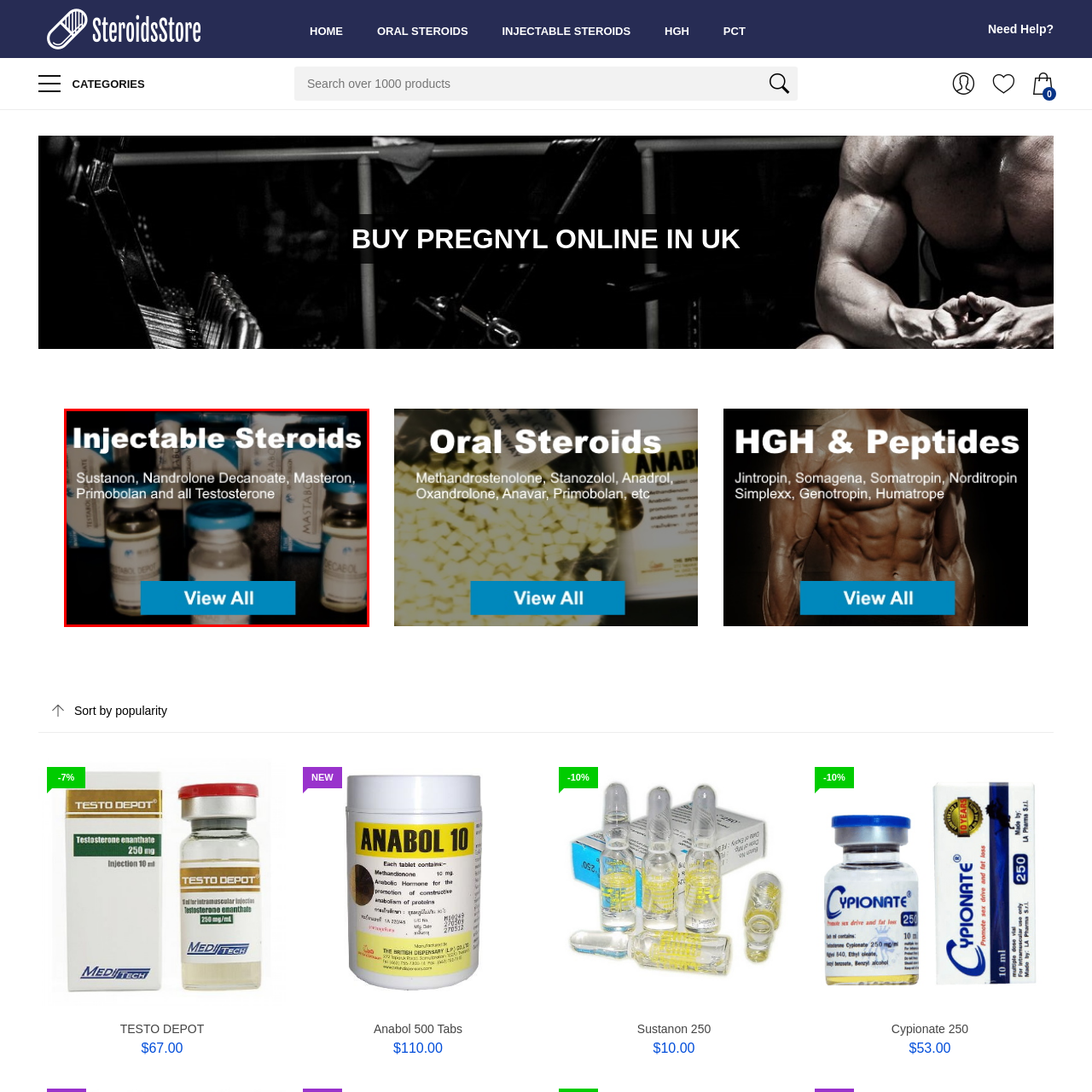Create an extensive description for the image inside the red frame.

The image prominently features the title "Injectable Steroids" in bold, eye-catching text, indicating the focus on various injectable anabolic steroids. Below the title, a descriptive line lists specific products available, including Sustanon, Nandrolone Decanoate, Masteron, Primobolan, and various forms of Testosterone, highlighting the wide range of injectable options offered. At the bottom, a blue button labeled "View All" invites users to explore the full selection of injectable steroids, encouraging further engagement with the content. The background showcases vials and ampoules, enhancing the visual representation of the products being discussed.